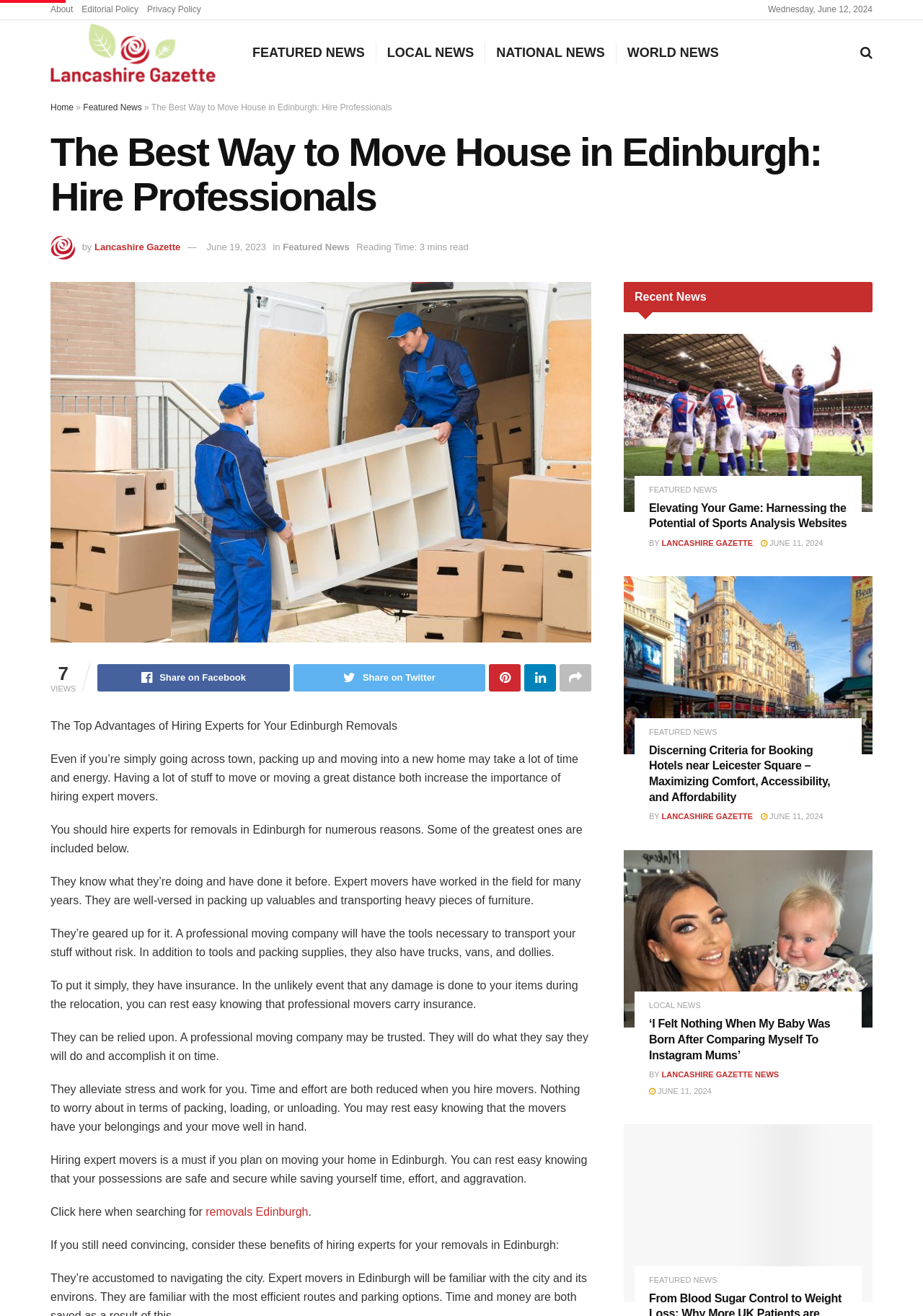What is the topic of the main article?
Based on the image, provide your answer in one word or phrase.

Hiring experts for Edinburgh removals